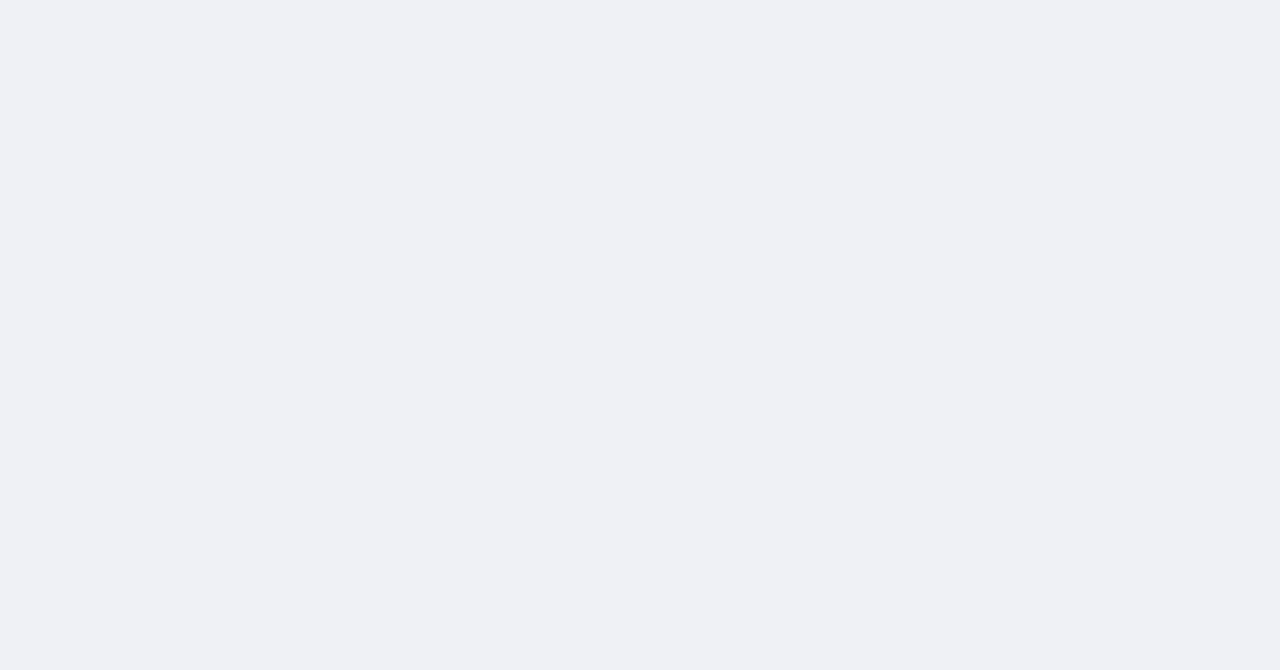What is the topic of the related content?
Answer the question with a single word or phrase by looking at the picture.

Tires